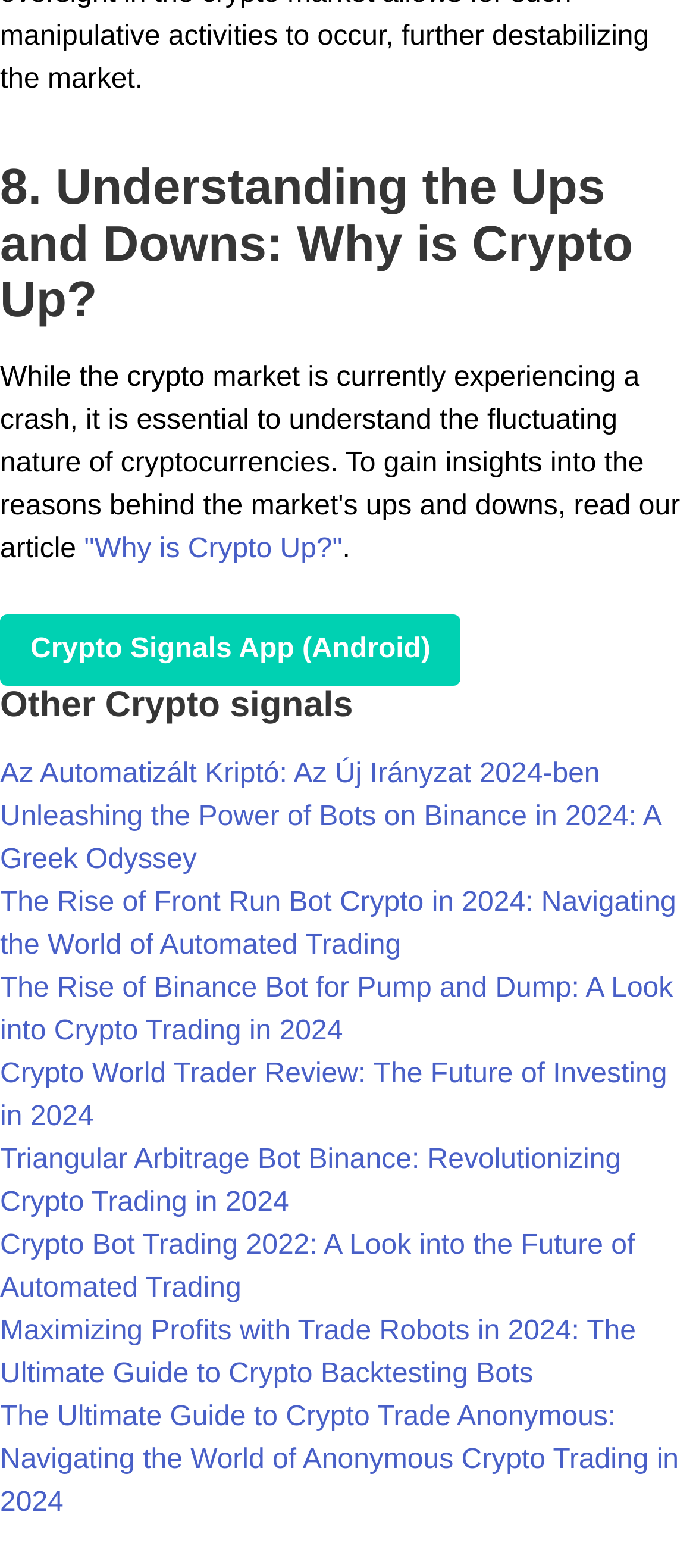Provide a single word or phrase answer to the question: 
Is the webpage providing information about automated trading?

Yes